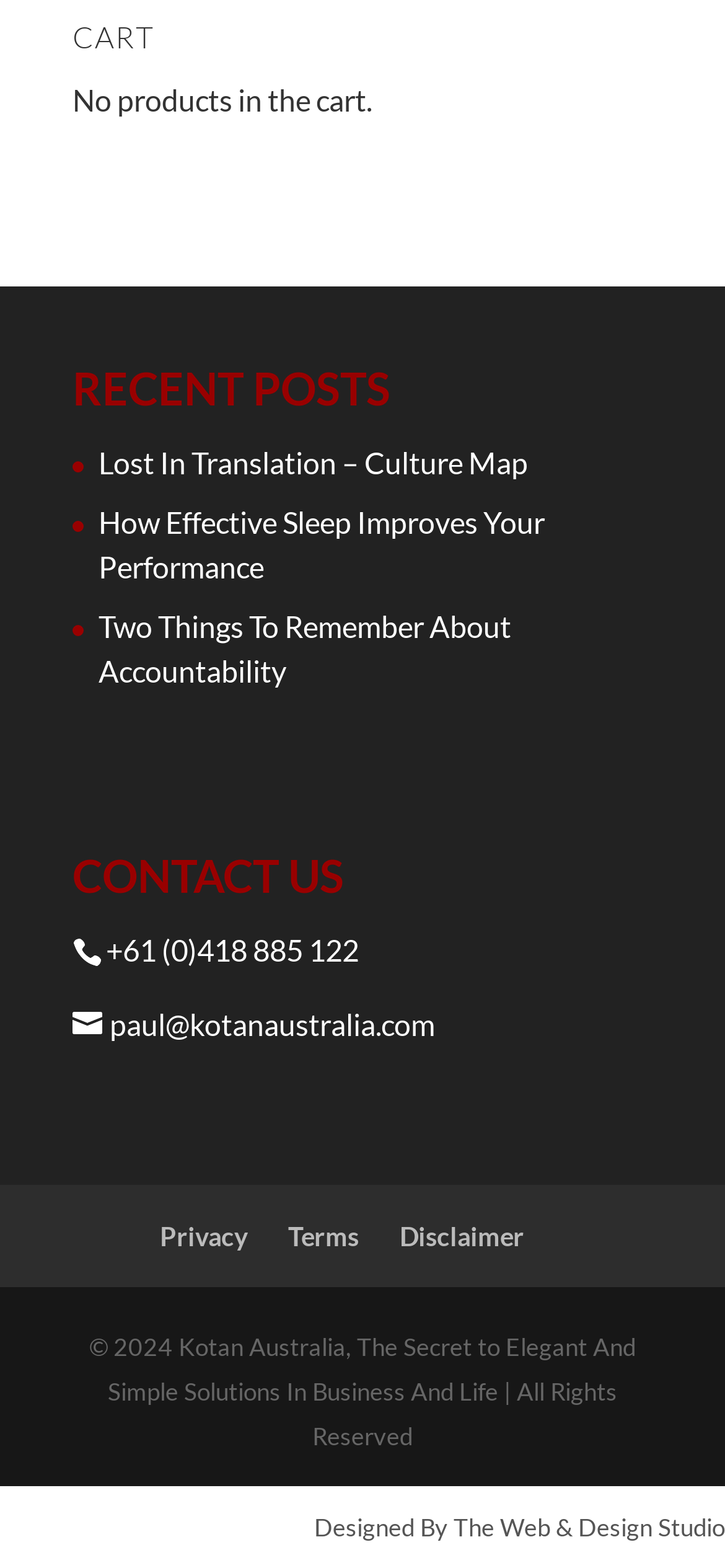Please identify the bounding box coordinates of the element's region that needs to be clicked to fulfill the following instruction: "Read the post 'Lost In Translation – Culture Map'". The bounding box coordinates should consist of four float numbers between 0 and 1, i.e., [left, top, right, bottom].

[0.136, 0.284, 0.728, 0.307]